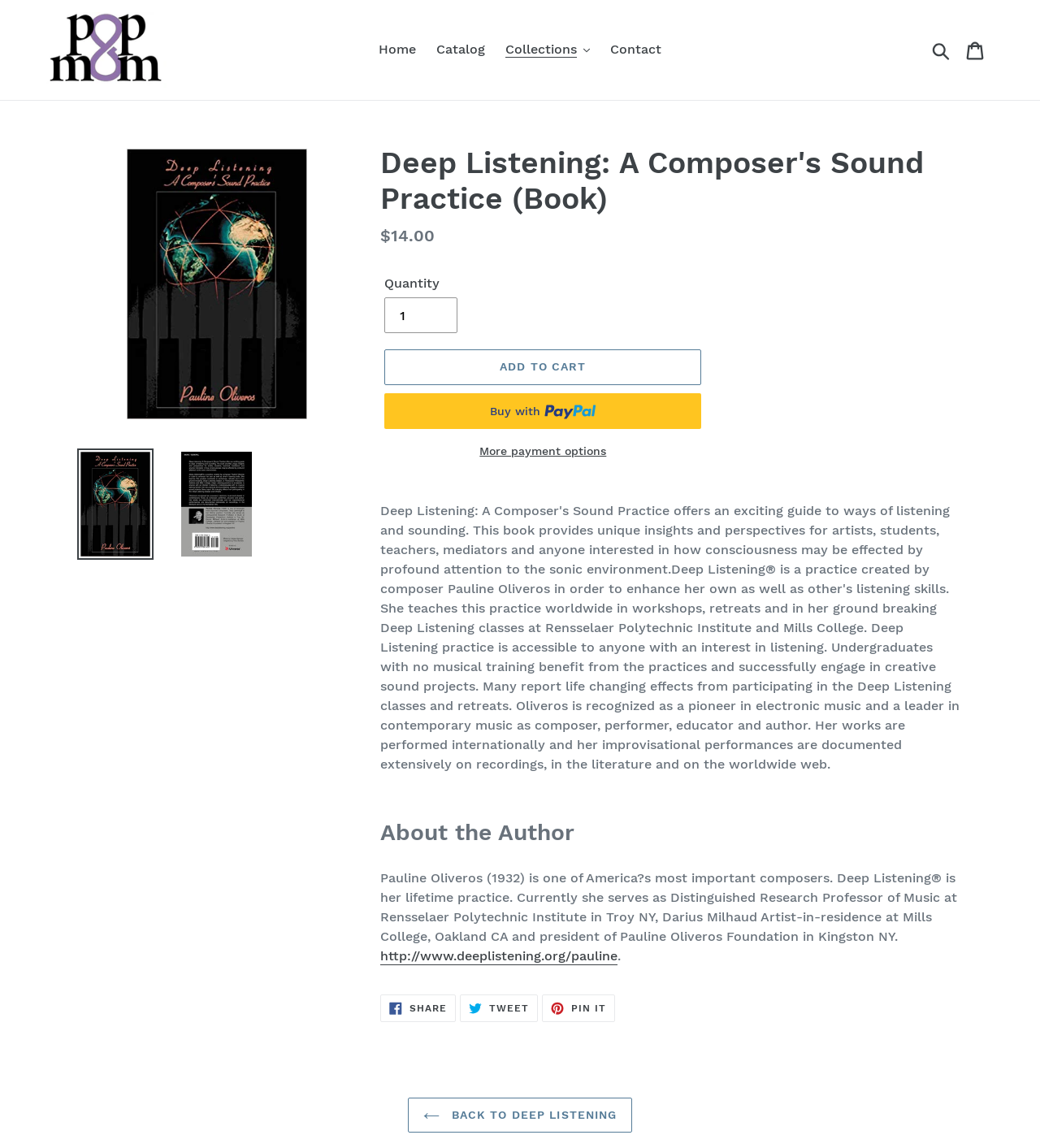Identify the bounding box of the HTML element described here: "Share Share on Facebook". Provide the coordinates as four float numbers between 0 and 1: [left, top, right, bottom].

[0.366, 0.867, 0.438, 0.891]